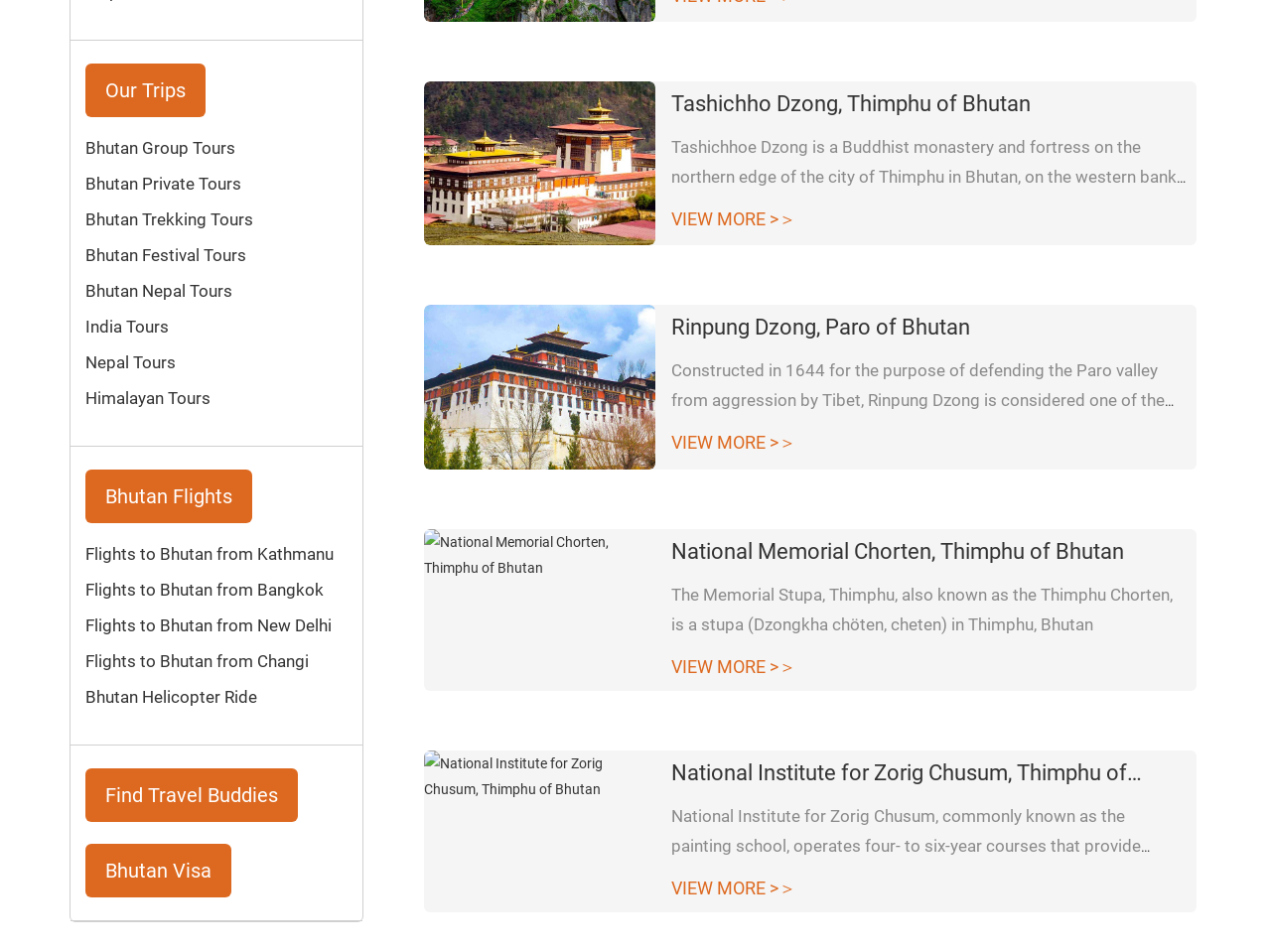Determine the bounding box coordinates for the region that must be clicked to execute the following instruction: "Learn about National Memorial Chorten, Thimphu of Bhutan".

[0.334, 0.573, 0.516, 0.59]